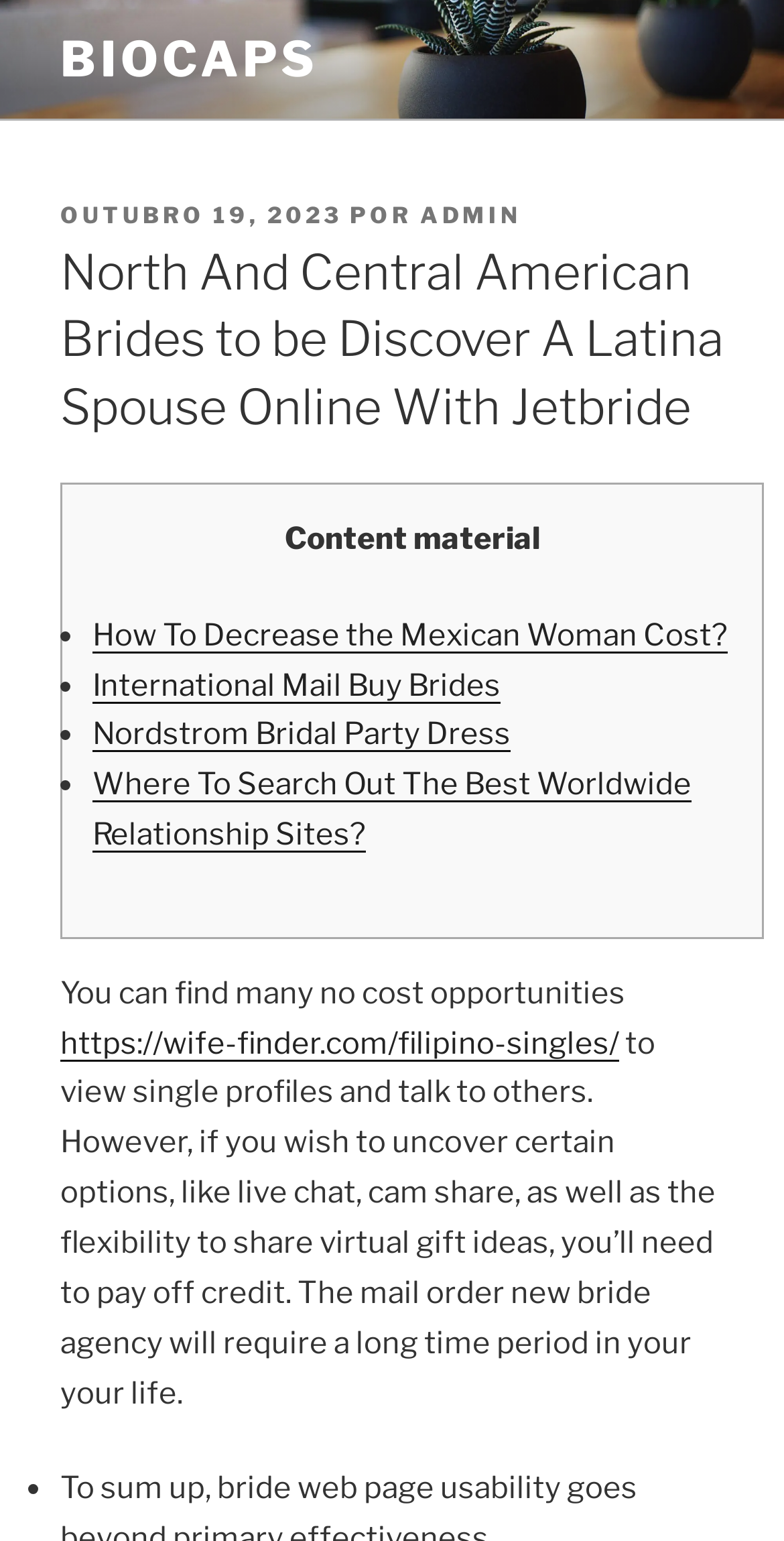Determine the bounding box coordinates of the element's region needed to click to follow the instruction: "Read the article about How To Decrease the Mexican Woman Cost?". Provide these coordinates as four float numbers between 0 and 1, formatted as [left, top, right, bottom].

[0.118, 0.4, 0.928, 0.424]